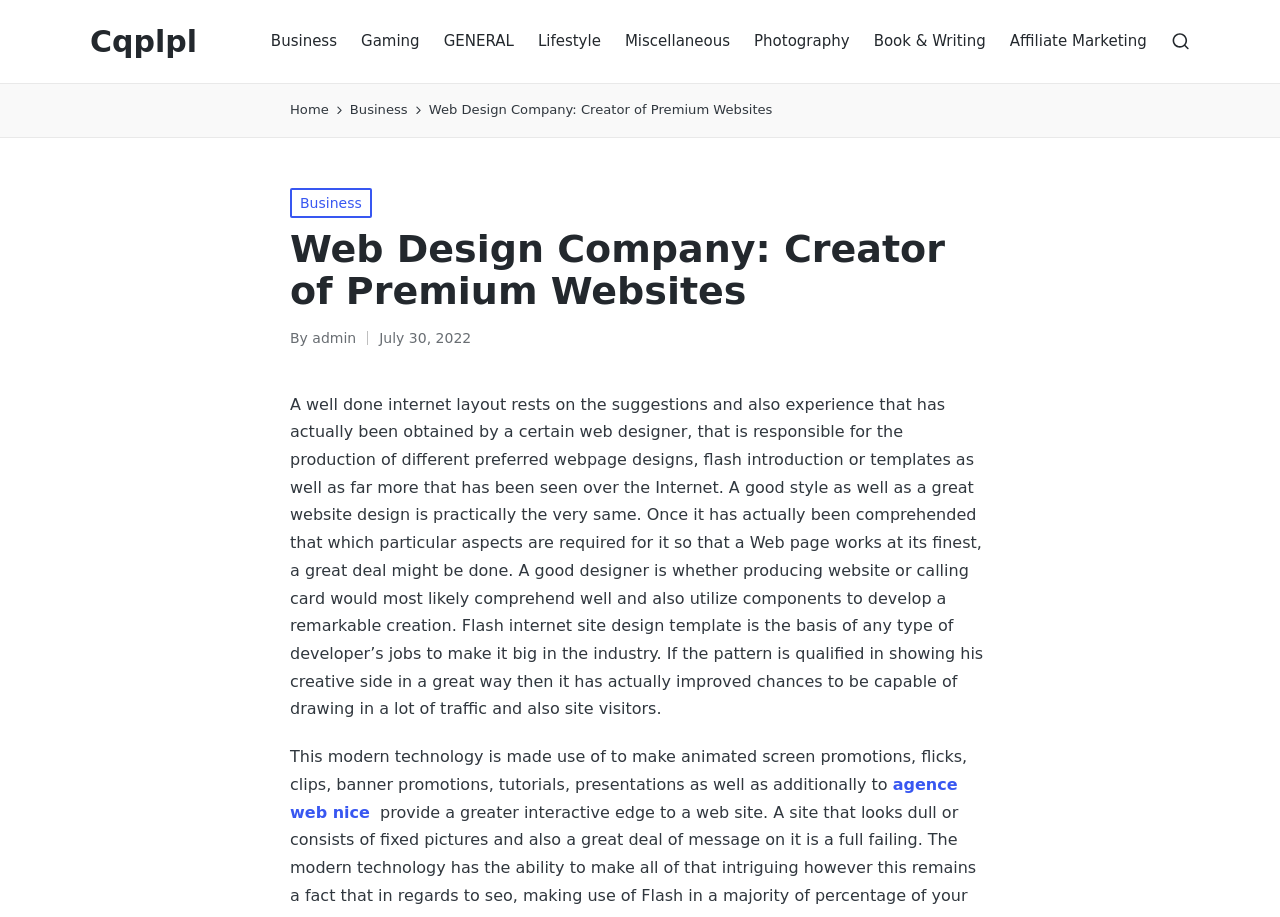Find the bounding box coordinates of the clickable area that will achieve the following instruction: "Search for something".

[0.915, 0.035, 0.93, 0.056]